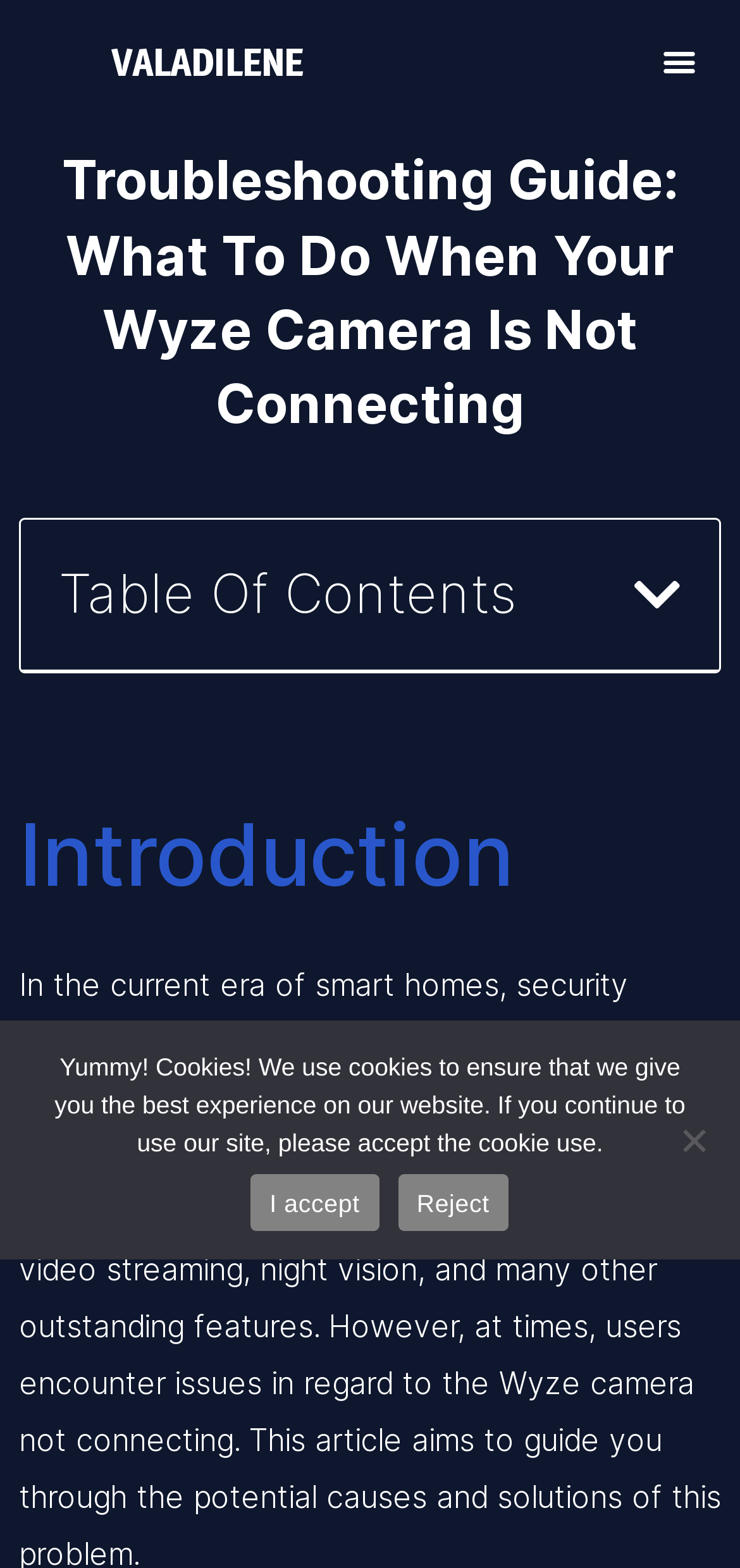Determine the bounding box coordinates for the UI element matching this description: "title="jointcustodydc on Facebook"".

None